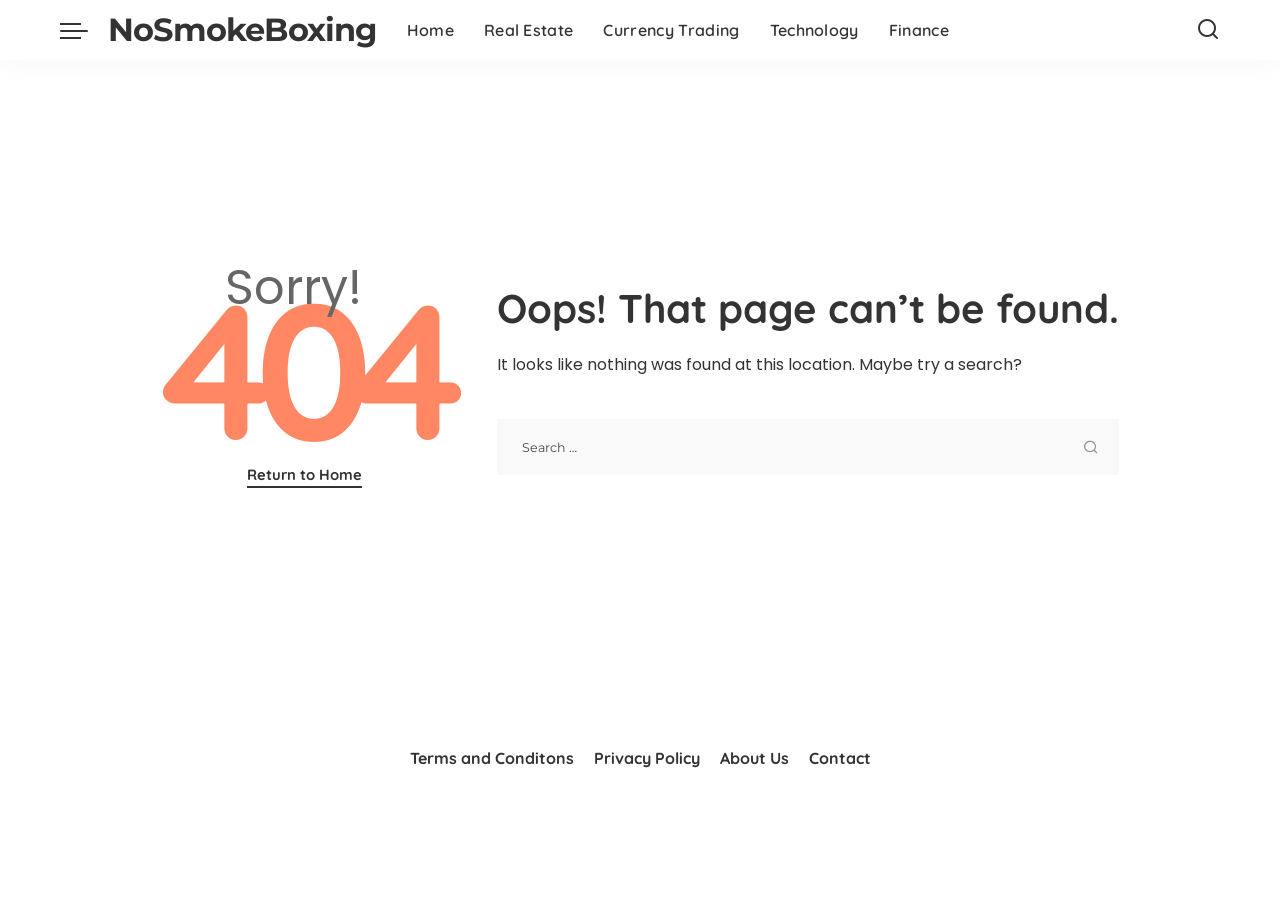Can you find the bounding box coordinates for the element that needs to be clicked to execute this instruction: "Click on the menu trigger"? The coordinates should be given as four float numbers between 0 and 1, i.e., [left, top, right, bottom].

[0.047, 0.0, 0.084, 0.065]